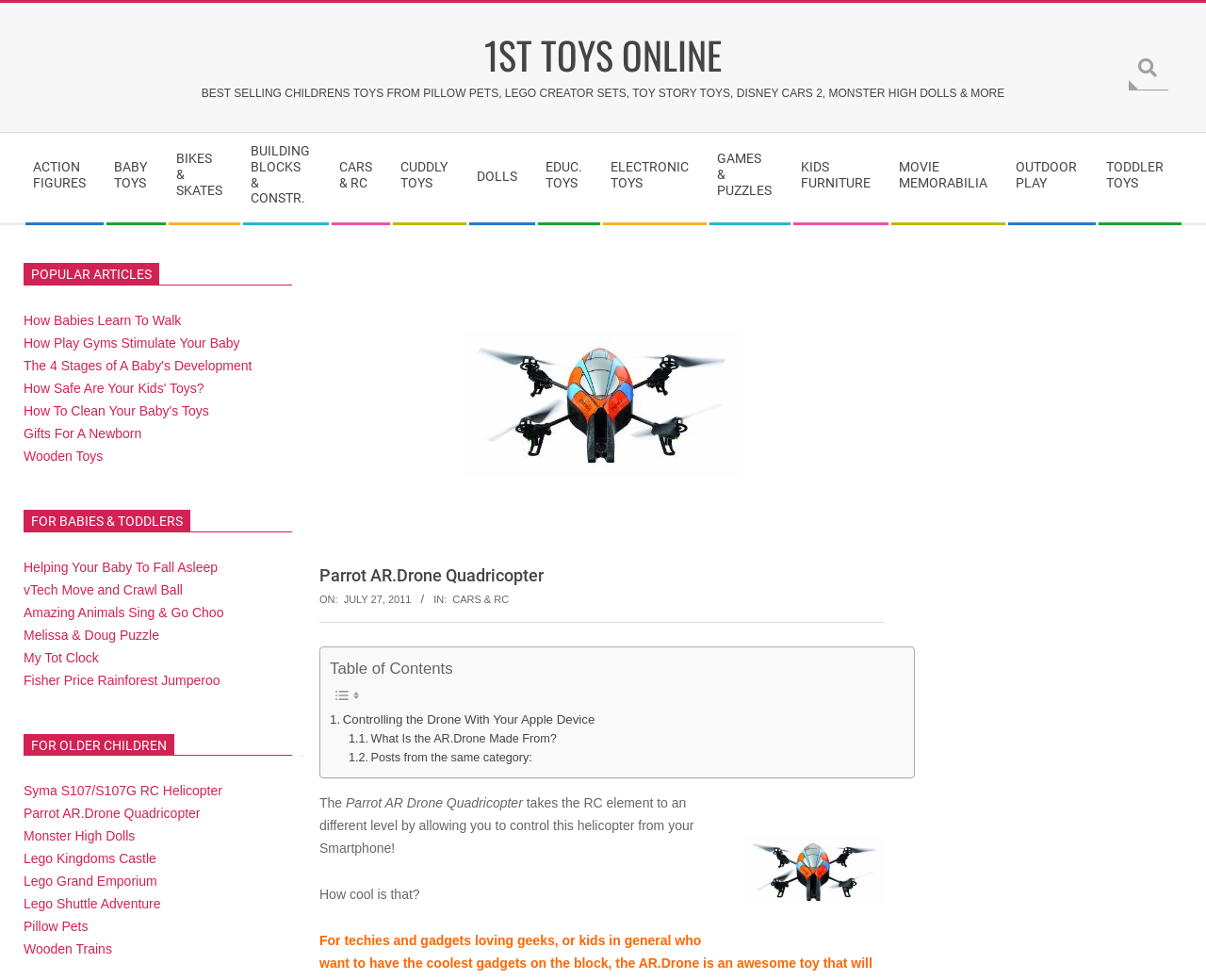Please predict the bounding box coordinates of the element's region where a click is necessary to complete the following instruction: "Click on the tiger reserve link". The coordinates should be represented by four float numbers between 0 and 1, i.e., [left, top, right, bottom].

None